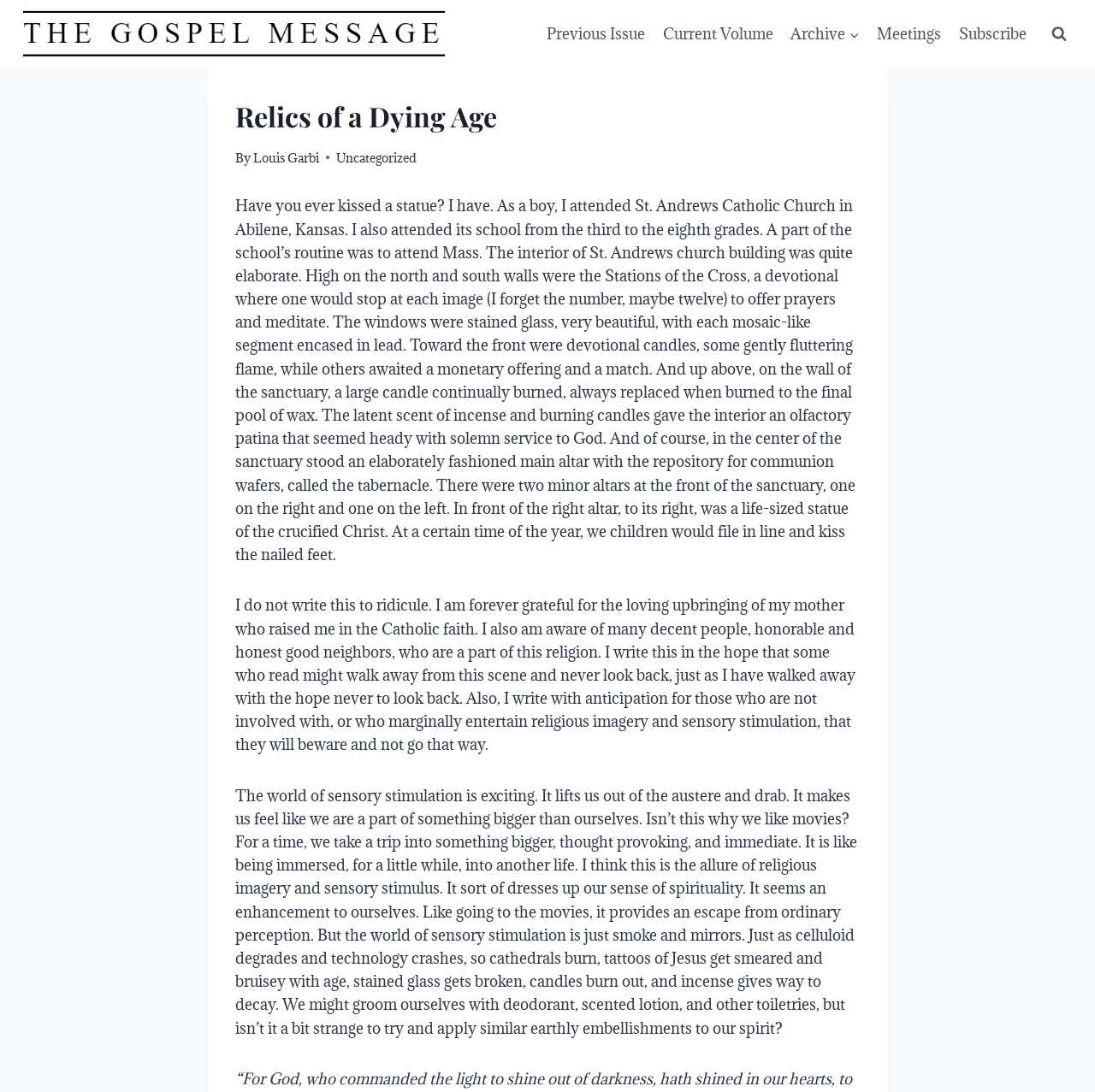Provide the bounding box coordinates of the area you need to click to execute the following instruction: "Open the search form".

[0.953, 0.017, 0.981, 0.045]